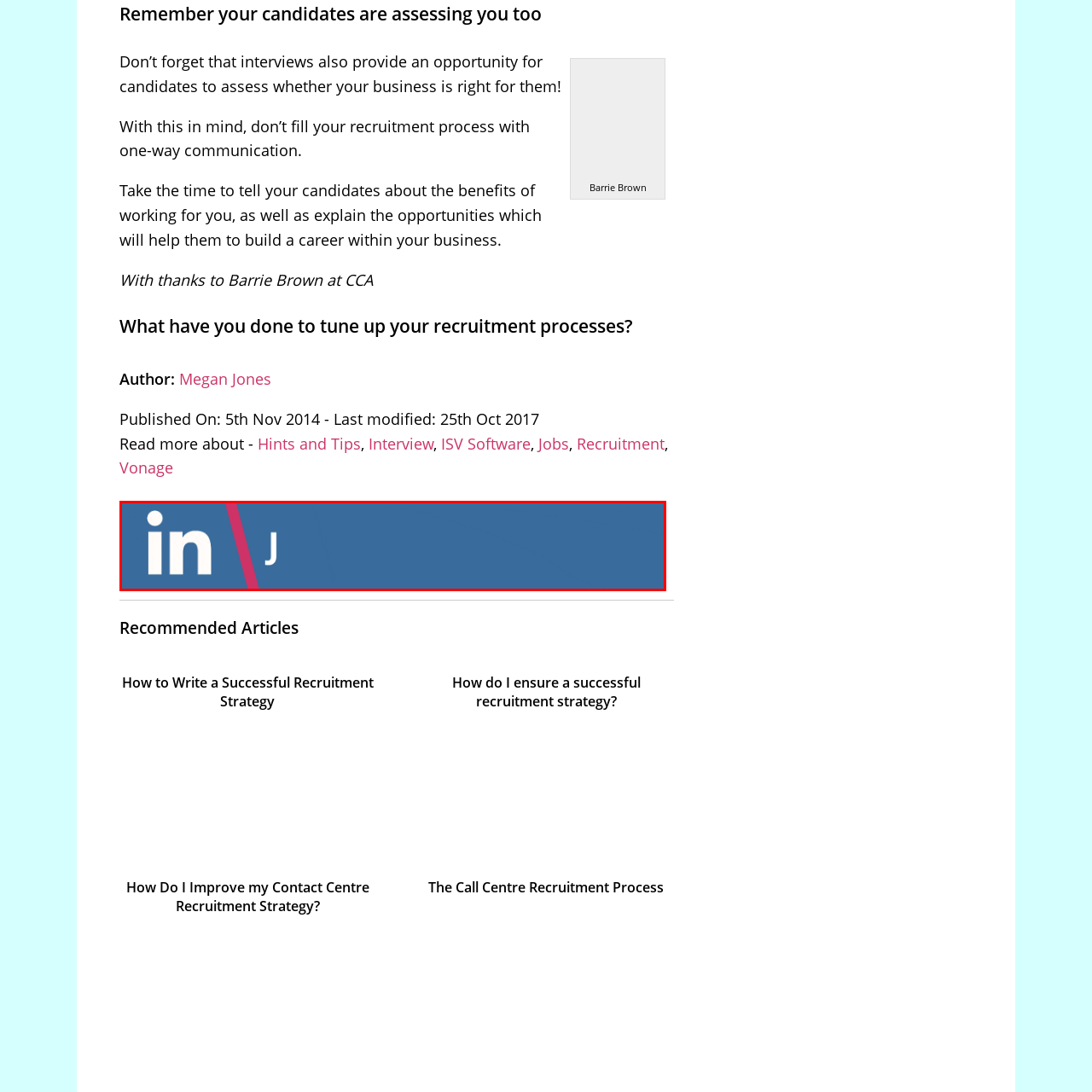Please analyze the image enclosed within the red bounding box and provide a comprehensive answer to the following question based on the image: What is the purpose of the text element?

The text element invites viewers to 'Join Us on LinkedIn,' suggesting a call to action for users to connect and engage with the company or organization featured in the context of recruitment and professional opportunities.